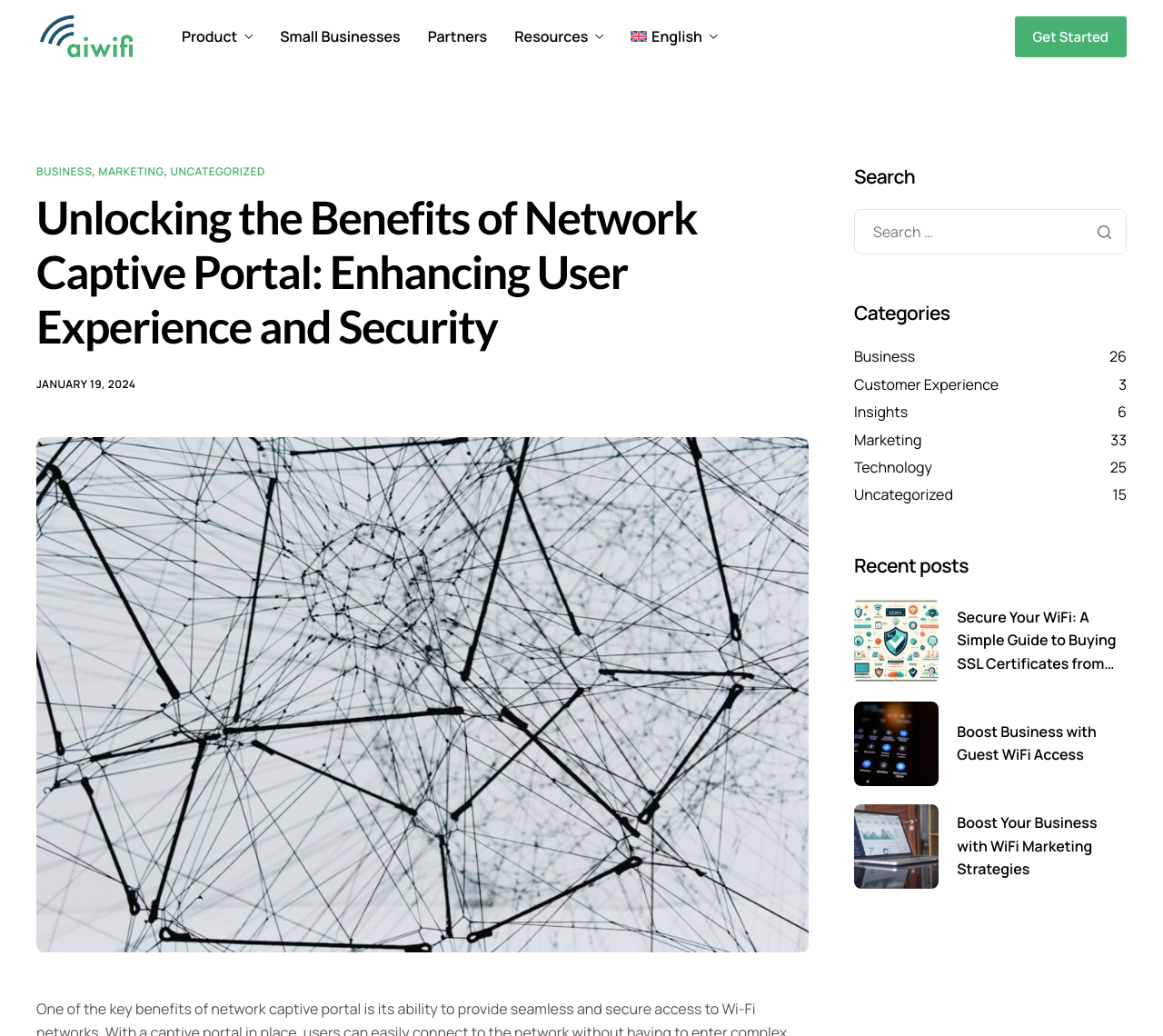Given the element description "Insights" in the screenshot, predict the bounding box coordinates of that UI element.

[0.734, 0.388, 0.781, 0.407]